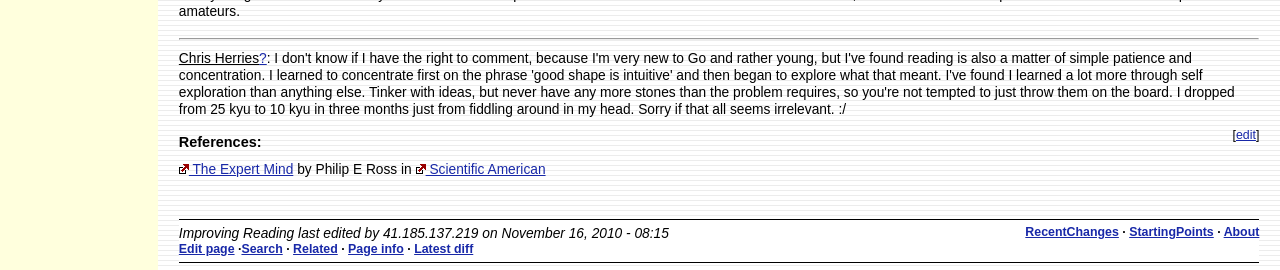Given the content of the image, can you provide a detailed answer to the question?
When was the 'Improving Reading' page last edited?

The StaticText element with ID 87 contains the text 'Improving Reading last edited by 41.185.137.219 on November 16, 2010 - 08:15', which indicates the last edit date of the page.